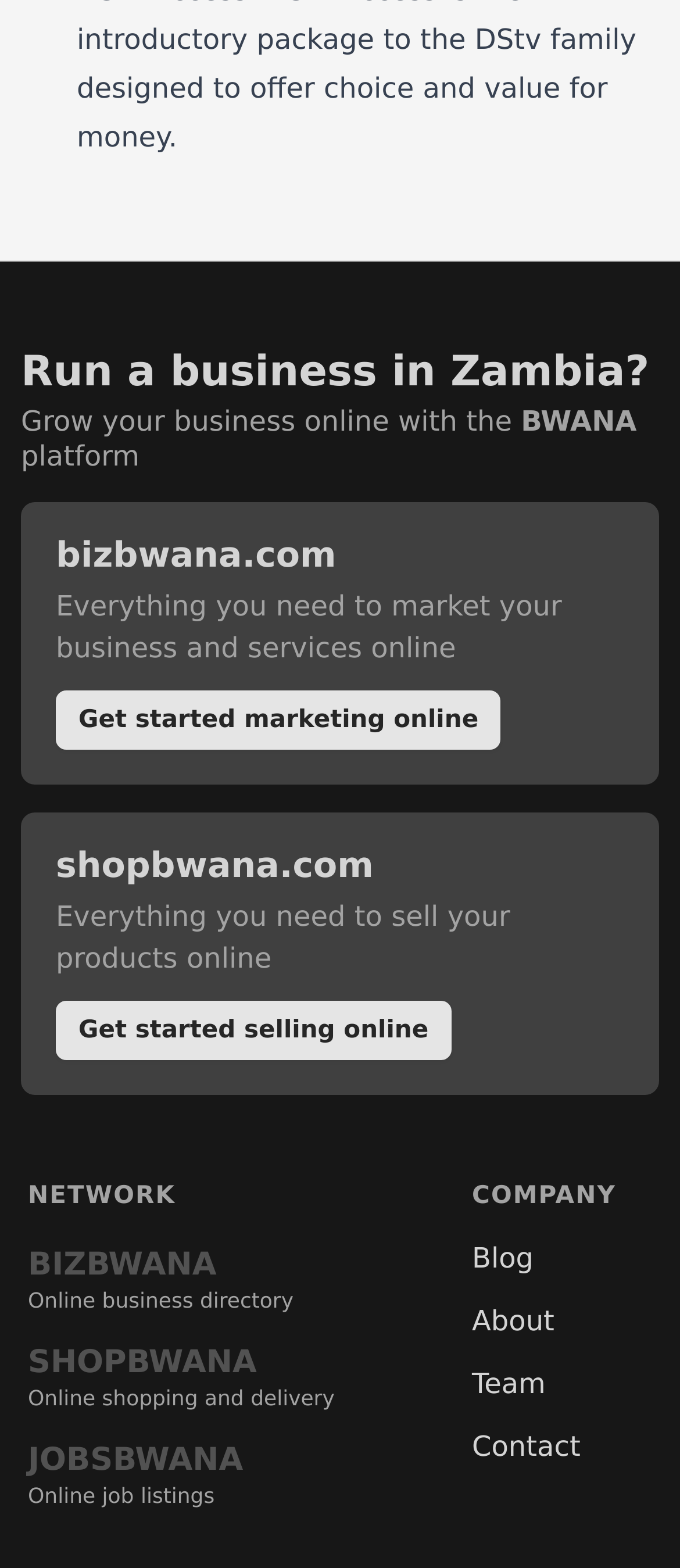Provide the bounding box coordinates for the UI element that is described by this text: "Get started marketing online". The coordinates should be in the form of four float numbers between 0 and 1: [left, top, right, bottom].

[0.082, 0.44, 0.737, 0.478]